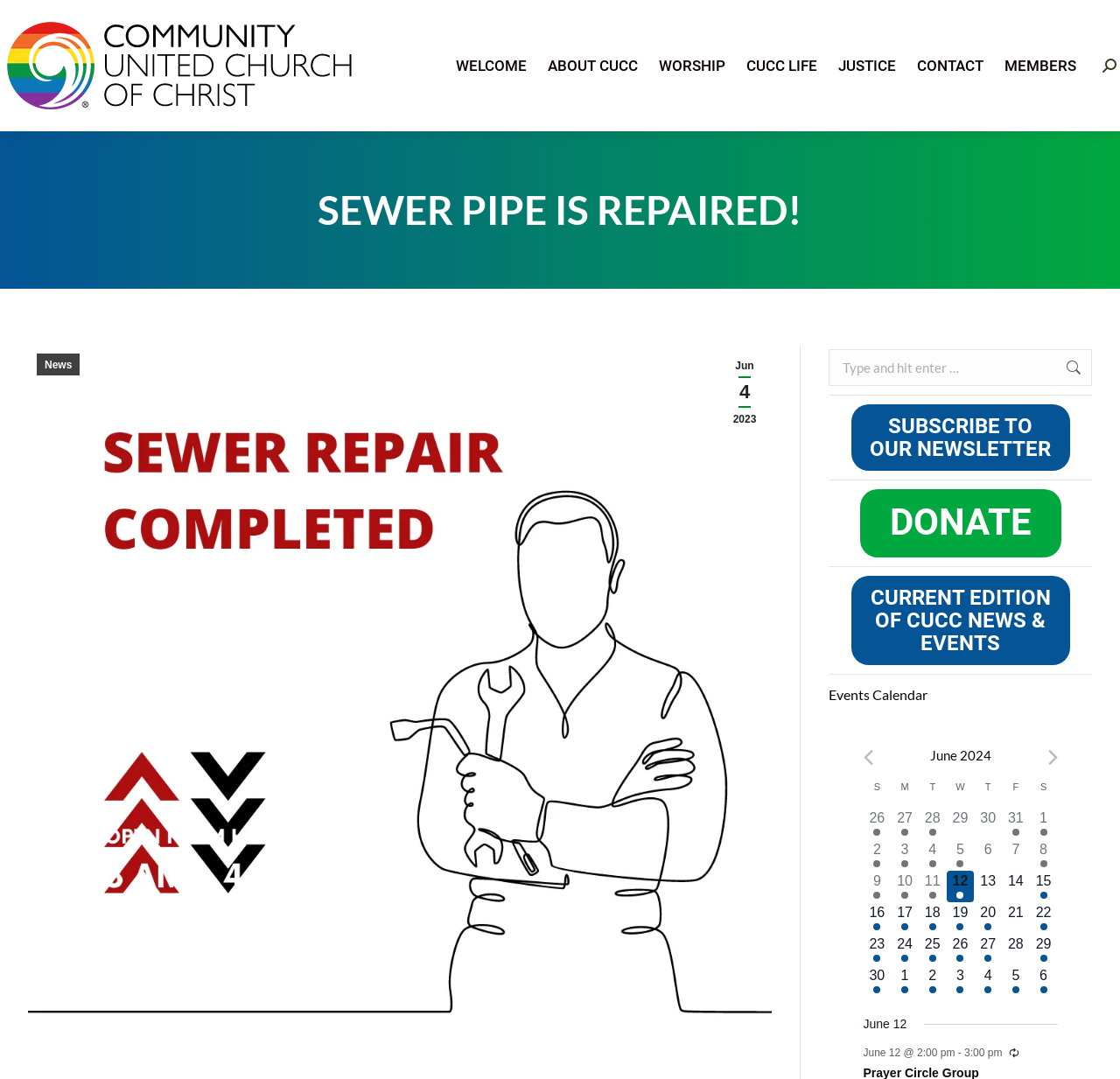Identify the bounding box coordinates of the section to be clicked to complete the task described by the following instruction: "Donate to the church". The coordinates should be four float numbers between 0 and 1, formatted as [left, top, right, bottom].

[0.768, 0.453, 0.947, 0.517]